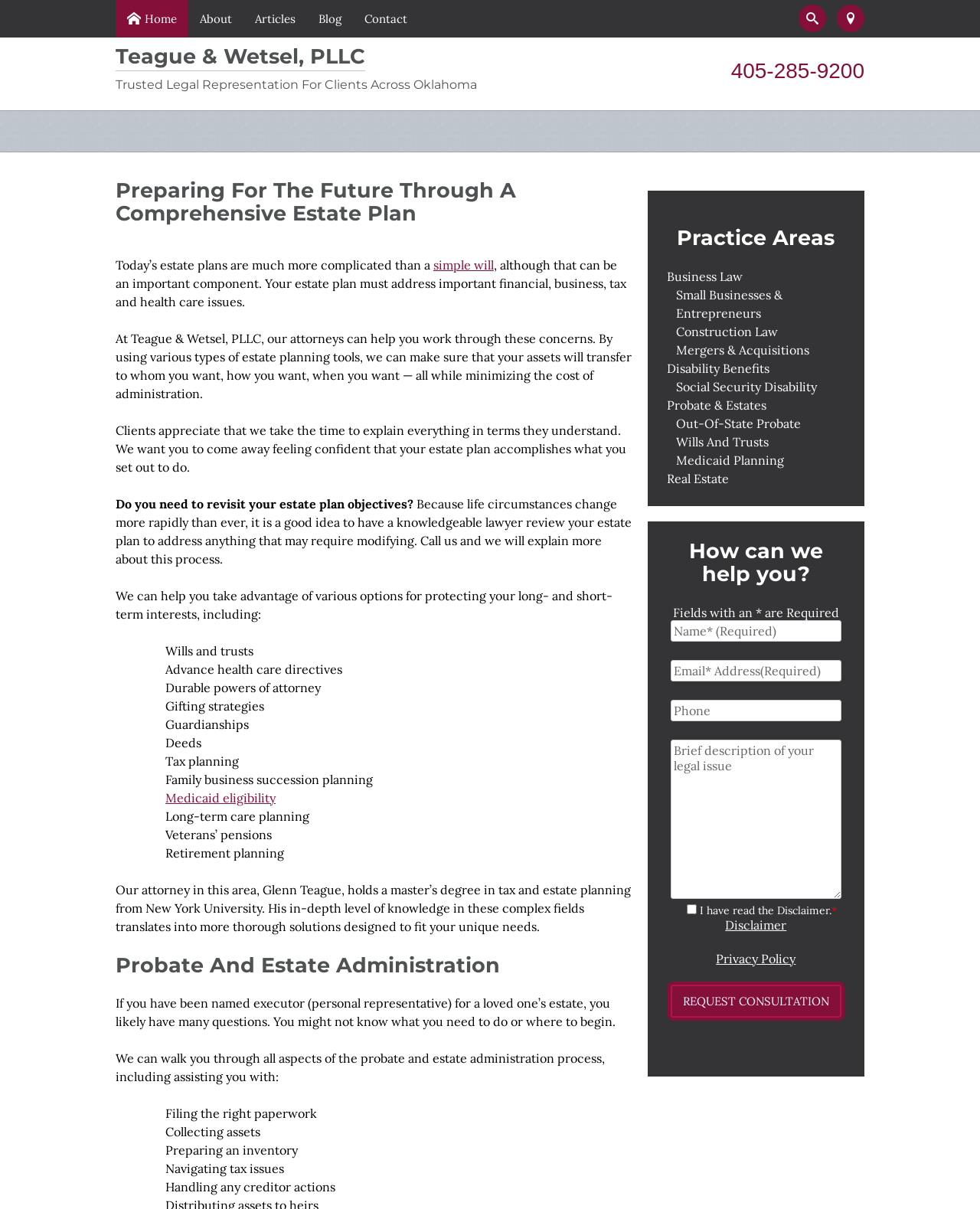What are the types of estate planning tools used by the law firm?
Ensure your answer is thorough and detailed.

The types of estate planning tools used by the law firm can be found in the middle section of the webpage, where it lists various options such as 'Wills and trusts', 'Advance health care directives', 'Durable powers of attorney', and more.